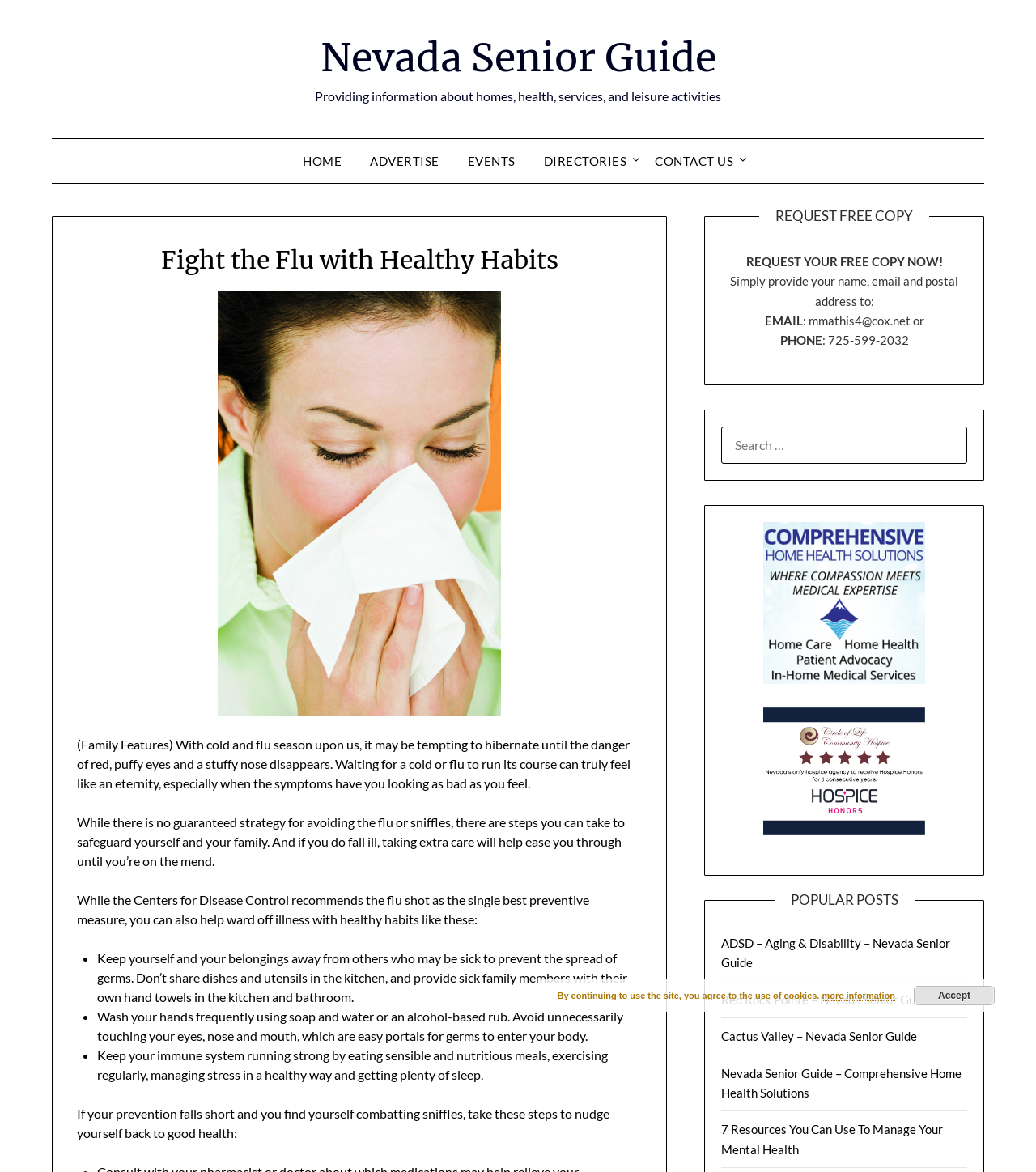Please identify the bounding box coordinates of the clickable element to fulfill the following instruction: "Click on the 'HOME' link". The coordinates should be four float numbers between 0 and 1, i.e., [left, top, right, bottom].

[0.28, 0.119, 0.342, 0.156]